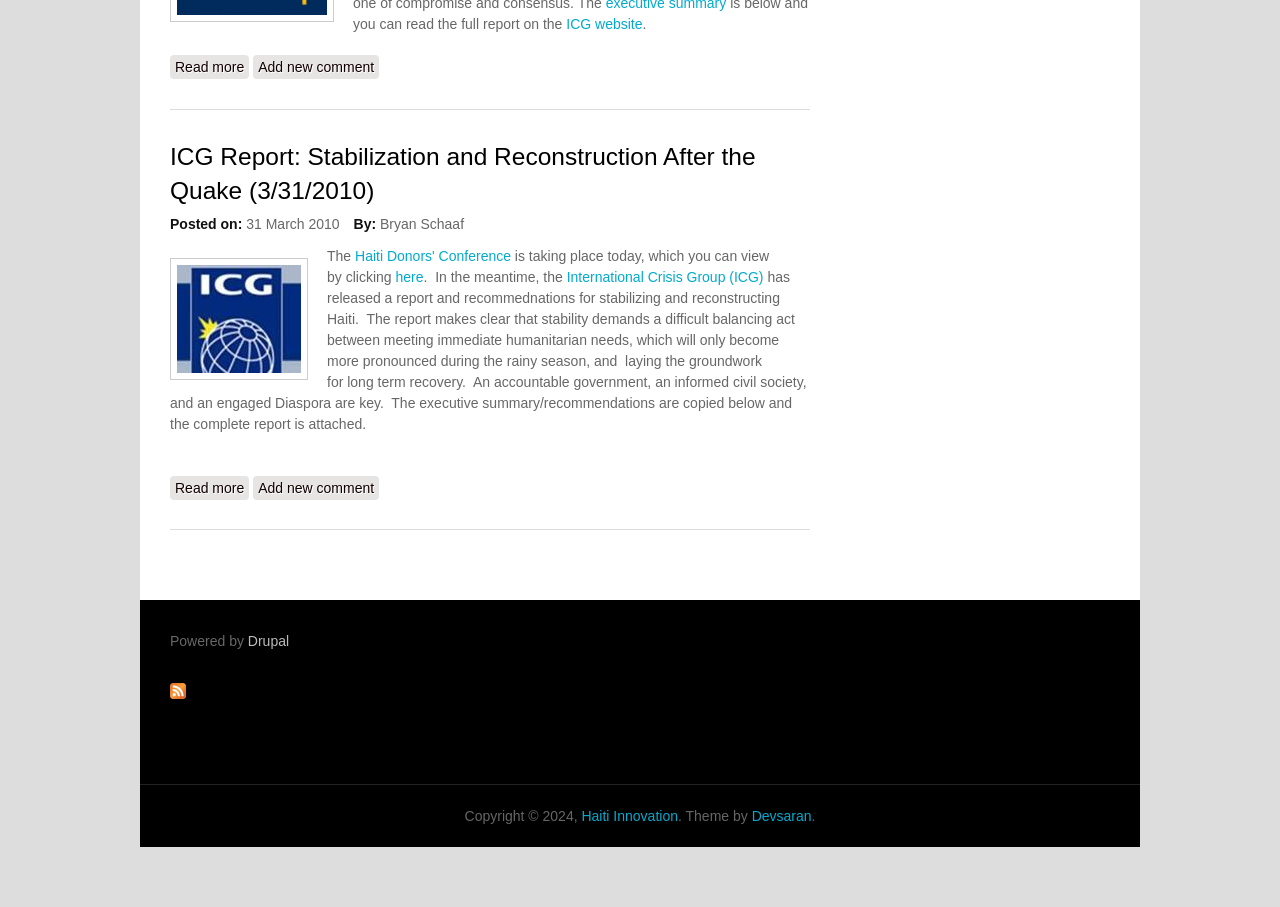Please find the bounding box for the UI component described as follows: "Publicar comentário".

None